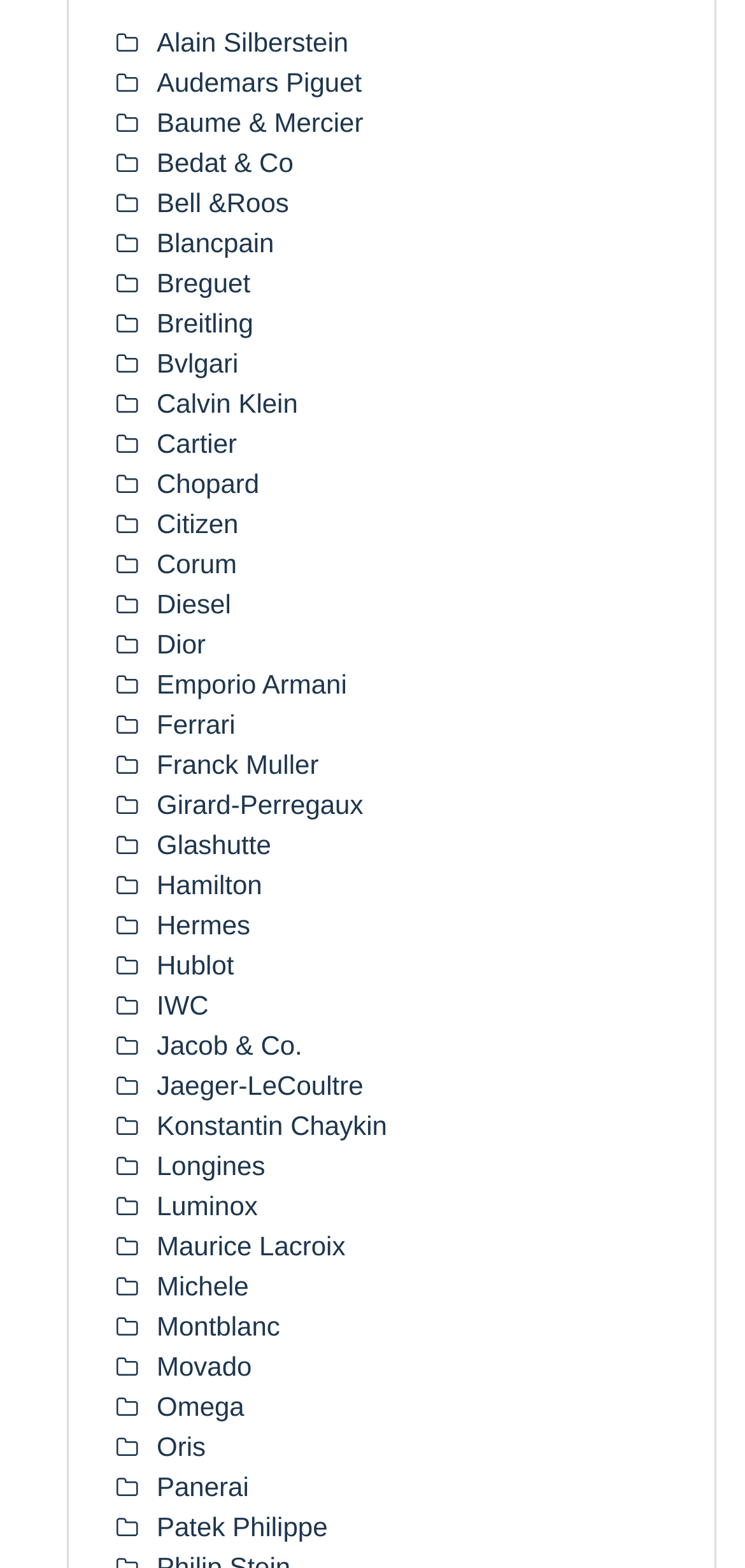Using the description "Hermes", locate and provide the bounding box of the UI element.

[0.21, 0.58, 0.336, 0.599]